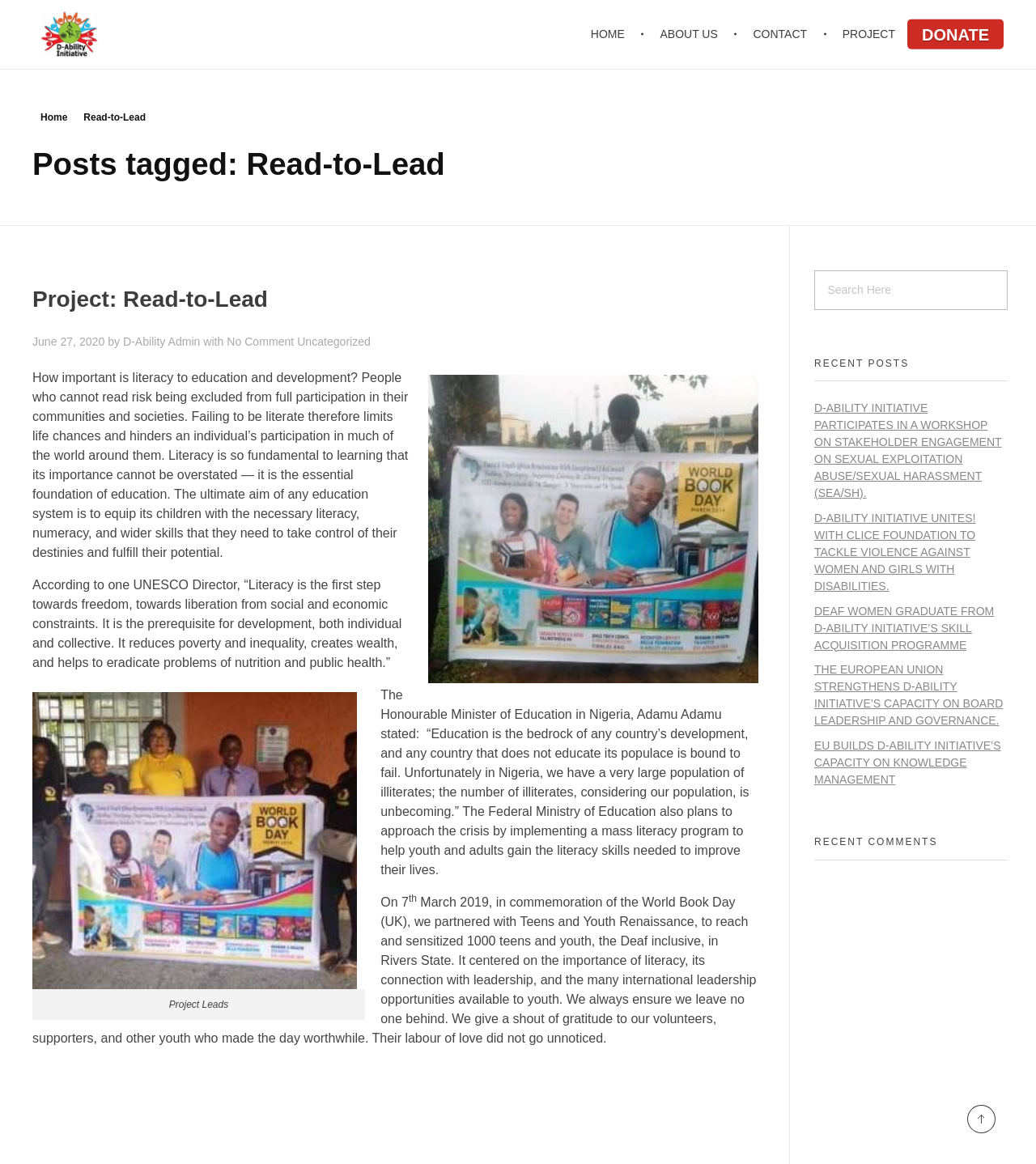Using the information in the image, could you please answer the following question in detail:
How many recent posts are listed on the webpage?

The webpage lists 5 recent posts under the 'RECENT POSTS' heading. These posts are titled 'D-ABILITY INITIATIVE PARTICIPATES IN A WORKSHOP ON STAKEHOLDER ENGAGEMENT ON SEXUAL EXPLOITATION ABUSE/SEXUAL HARASSMENT (SEA/SH).', 'D-ABILITY INITIATIVE UNITES! WITH CLICE FOUNDATION TO TACKLE VIOLENCE AGAINST WOMEN AND GIRLS WITH DISABILITIES.', 'DEAF WOMEN GRADUATE FROM D-ABILITY INITIATIVE’S SKILL ACQUISITION PROGRAMME', 'THE EUROPEAN UNION STRENGTHENS D-ABILITY INITIATIVE’S CAPACITY ON BOARD LEADERSHIP AND GOVERNANCE.', and 'EU BUILDS D-ABILITY INITIATIVE’S CAPACITY ON KNOWLEDGE MANAGEMENT'.